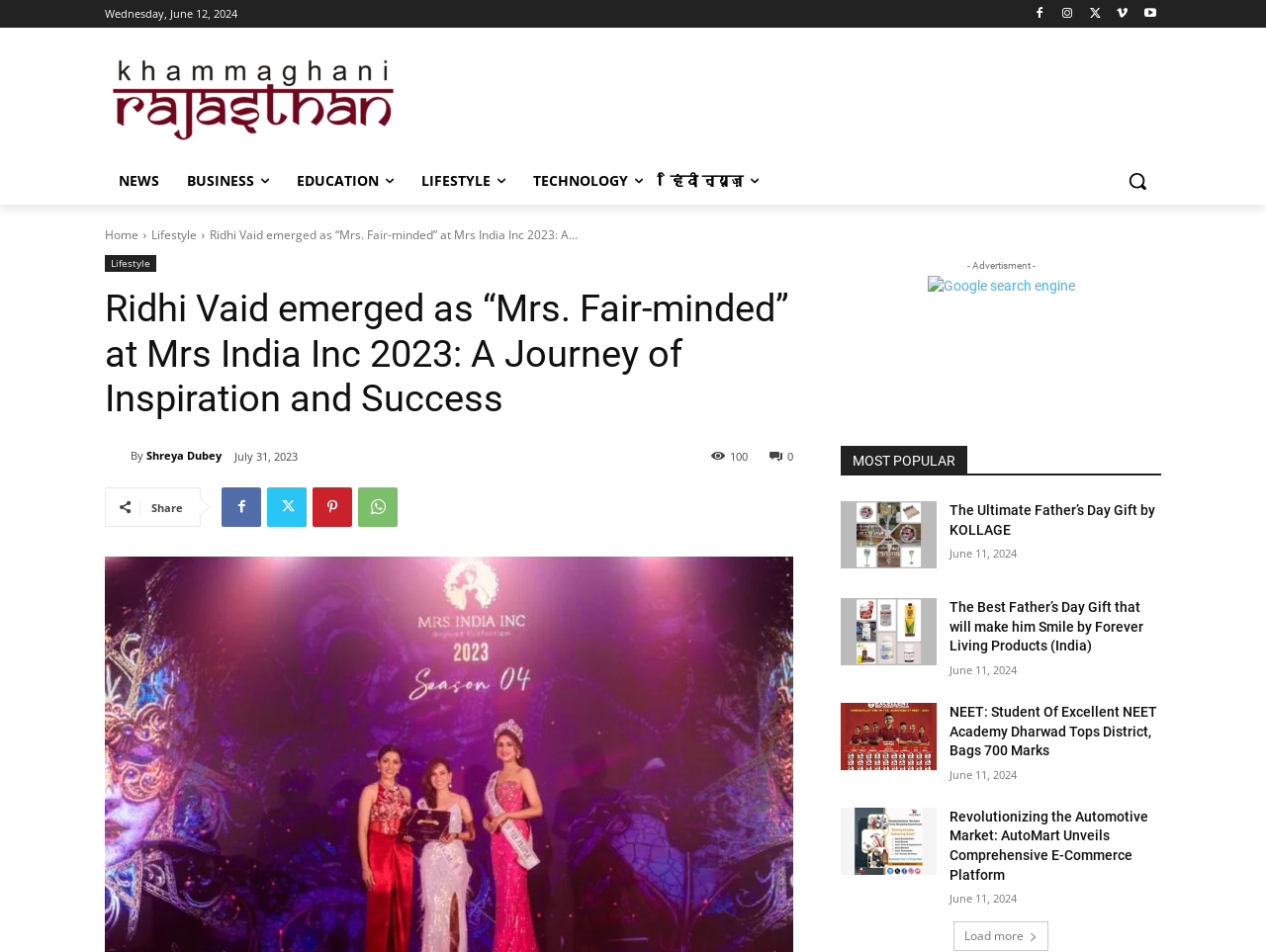Please analyze the image and give a detailed answer to the question:
What is the name of the author of the news article?

I found the name of the author by looking at the link element with the text 'Shreya Dubey' which is located above the time element.